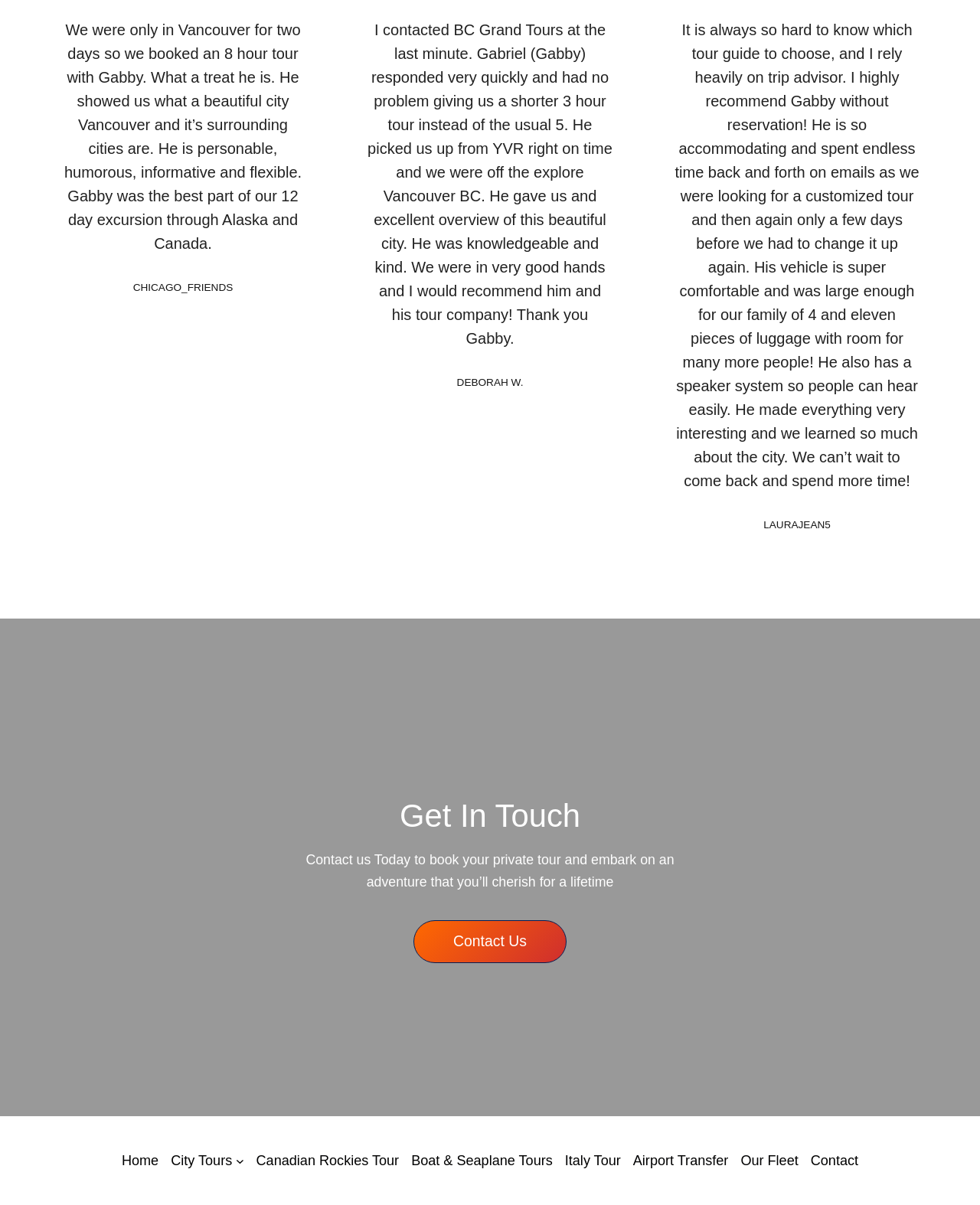Can you find the bounding box coordinates for the UI element given this description: "and actually may perform better."? Provide the coordinates as four float numbers between 0 and 1: [left, top, right, bottom].

None